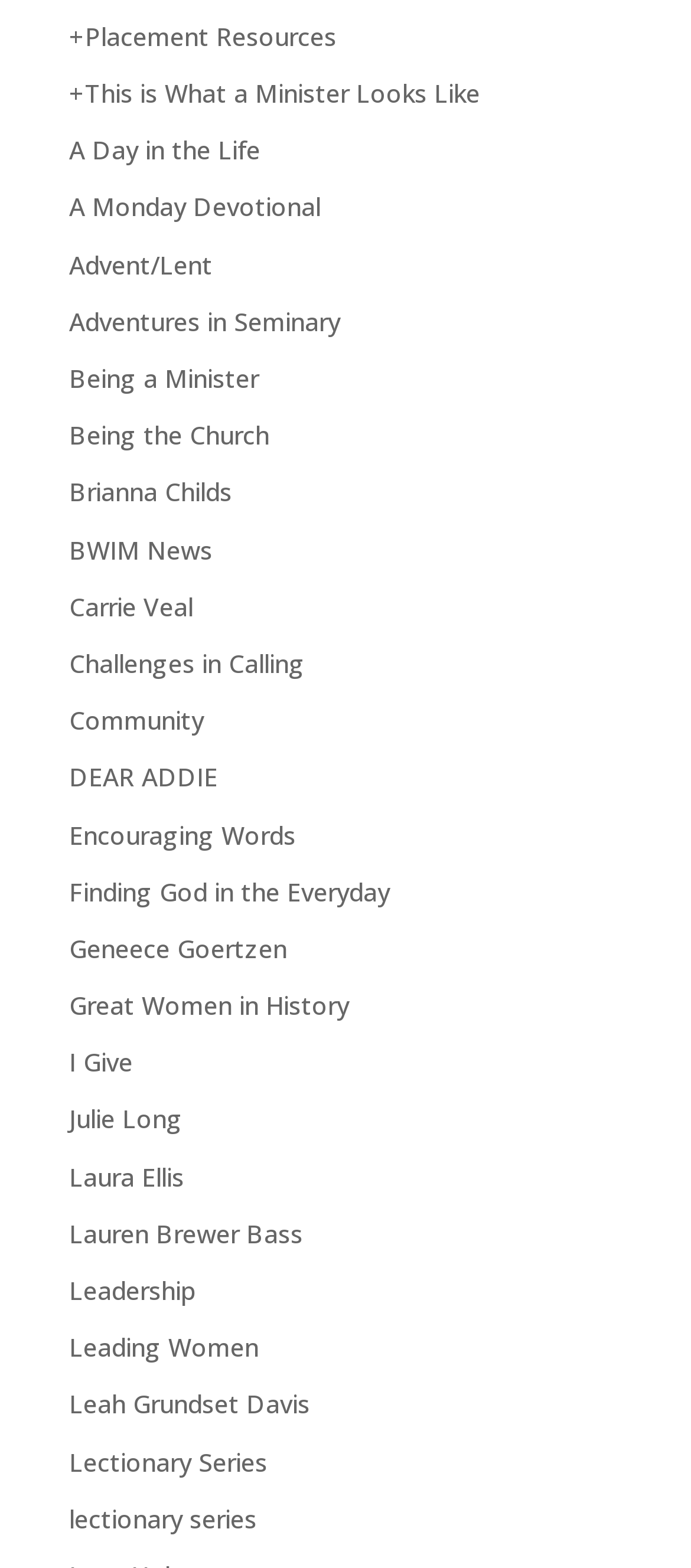Please determine the bounding box coordinates for the UI element described as: "Leadership".

[0.1, 0.812, 0.282, 0.834]